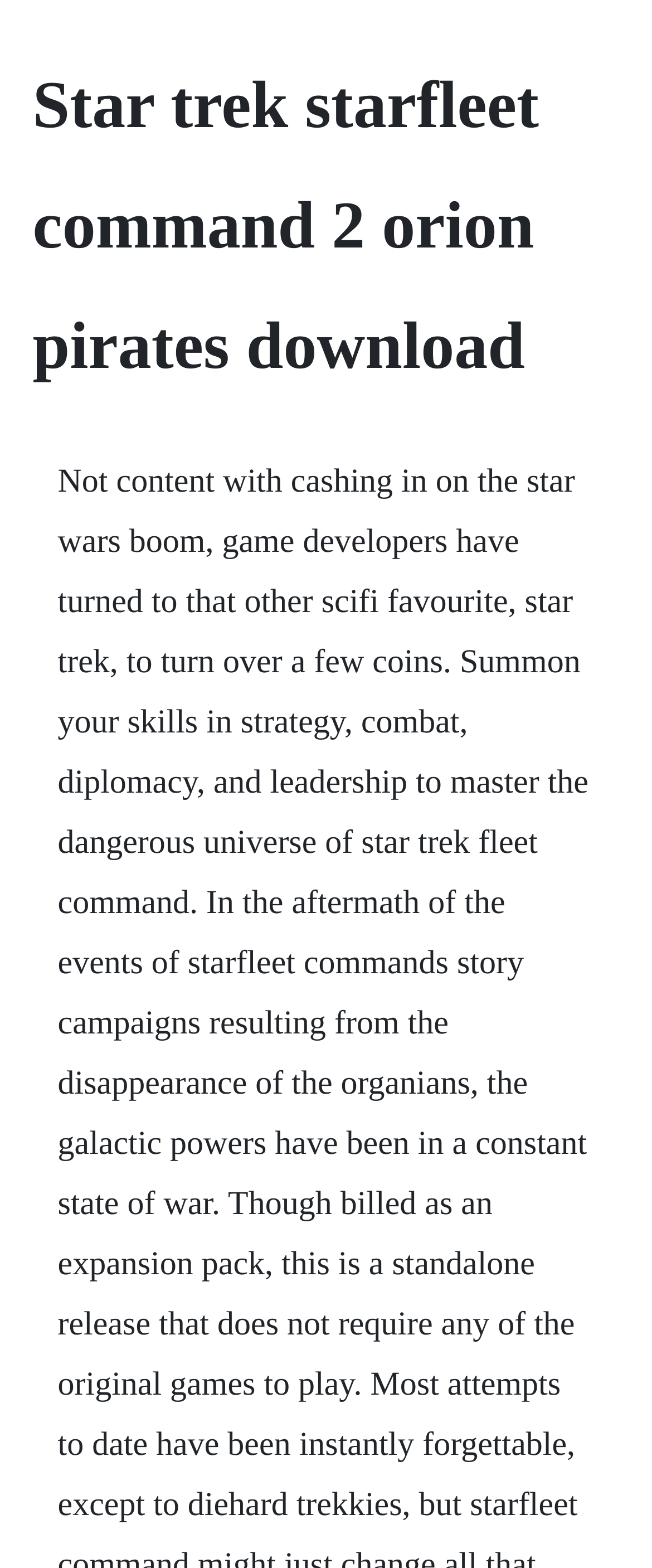Extract the primary heading text from the webpage.

Star trek starfleet command 2 orion pirates download